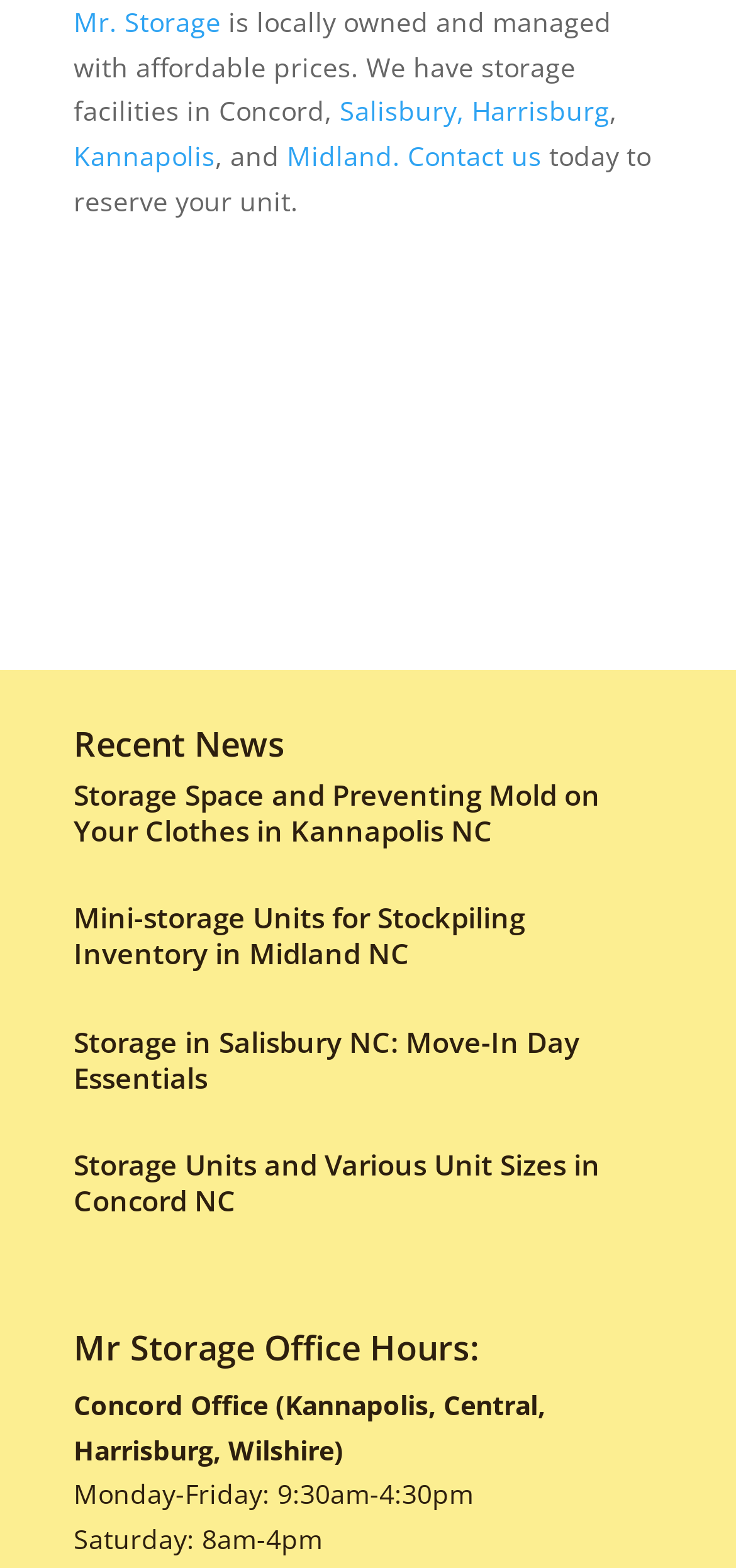What are the office hours for the Concord office?
Please answer the question with as much detail and depth as you can.

The office hours for the Concord office are listed under the 'Mr Storage Office Hours' section. The hours are Monday-Friday: 9:30am-4:30pm, and Saturday: 8am-4pm. These hours are specific to the Concord office, which serves Kannapolis, Central, Harrisburg, and Wilshire.